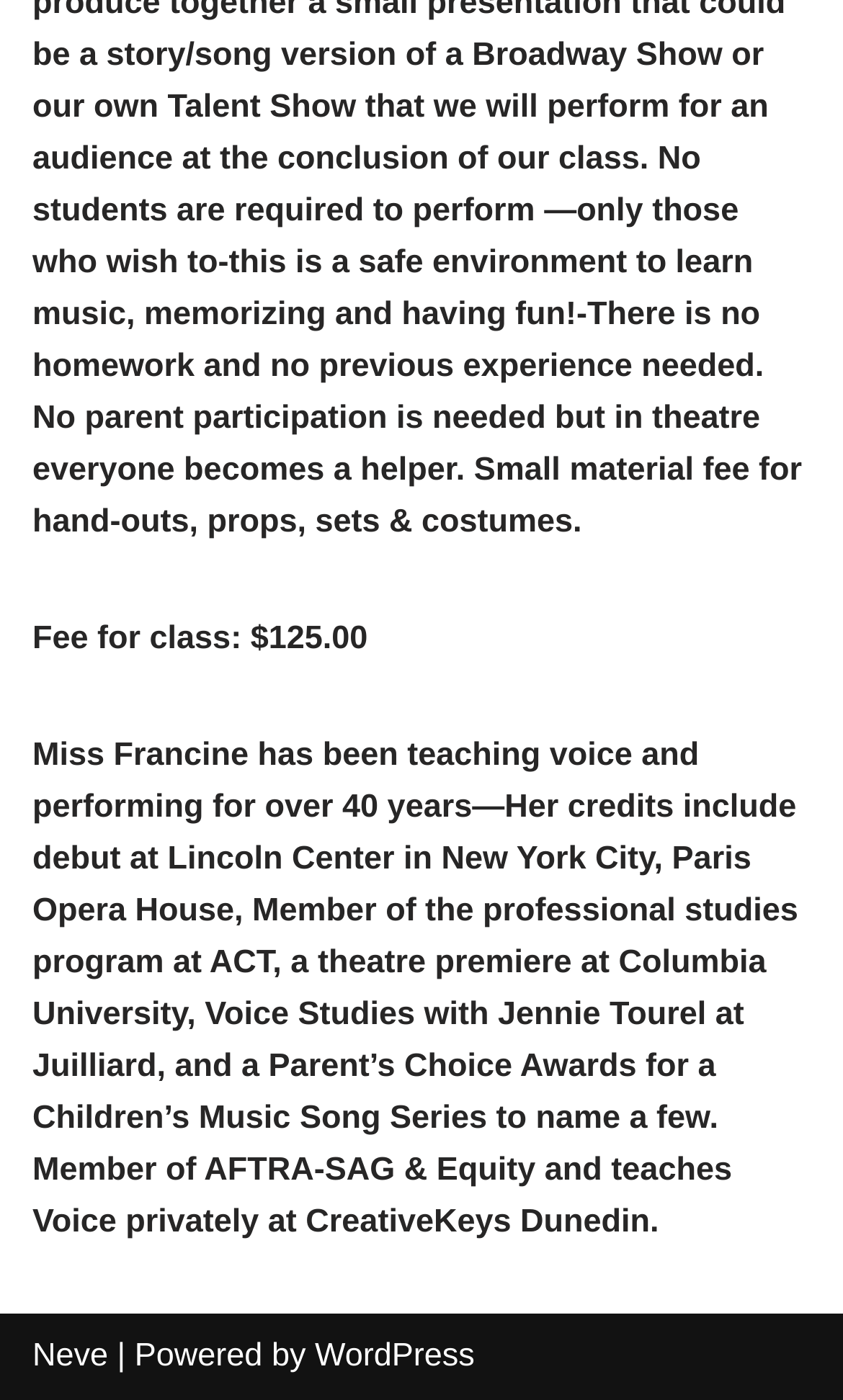Find the bounding box coordinates for the UI element whose description is: "Neve". The coordinates should be four float numbers between 0 and 1, in the format [left, top, right, bottom].

[0.038, 0.956, 0.128, 0.982]